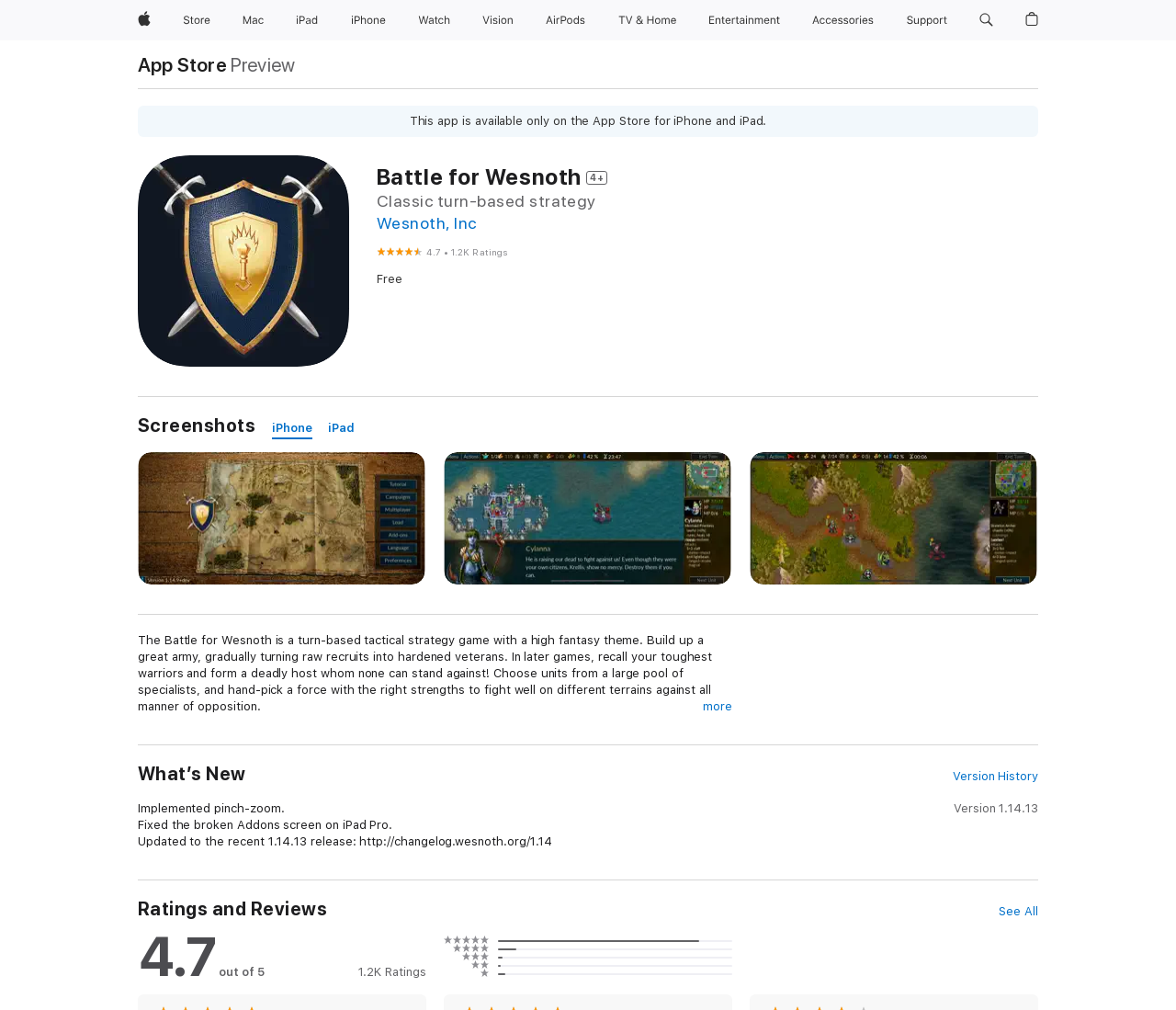Specify the bounding box coordinates of the element's region that should be clicked to achieve the following instruction: "Search apple.com". The bounding box coordinates consist of four float numbers between 0 and 1, in the format [left, top, right, bottom].

[0.826, 0.0, 0.851, 0.04]